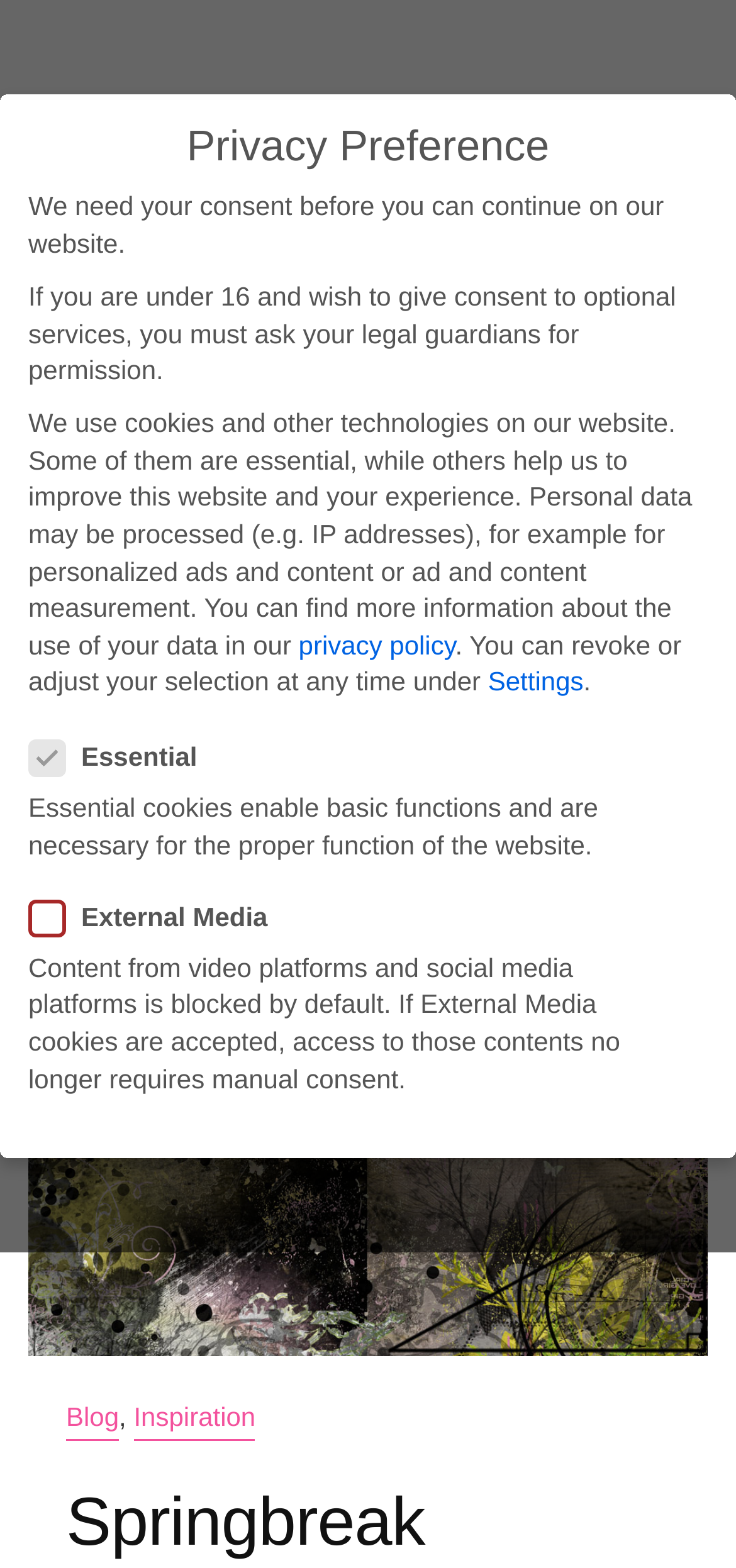Can you show the bounding box coordinates of the region to click on to complete the task described in the instruction: "Read the privacy policy"?

[0.406, 0.401, 0.618, 0.421]